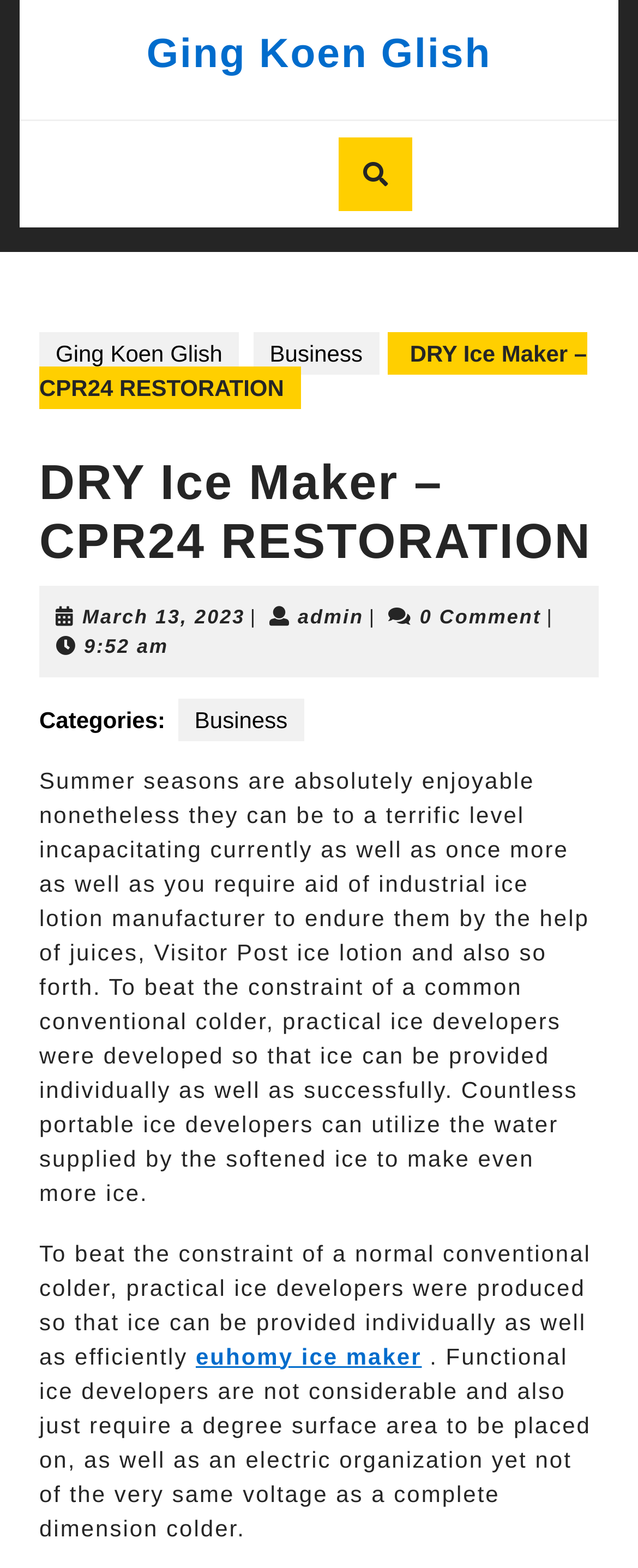Identify the bounding box of the UI component described as: "Ging Koen Glish".

[0.23, 0.02, 0.77, 0.049]